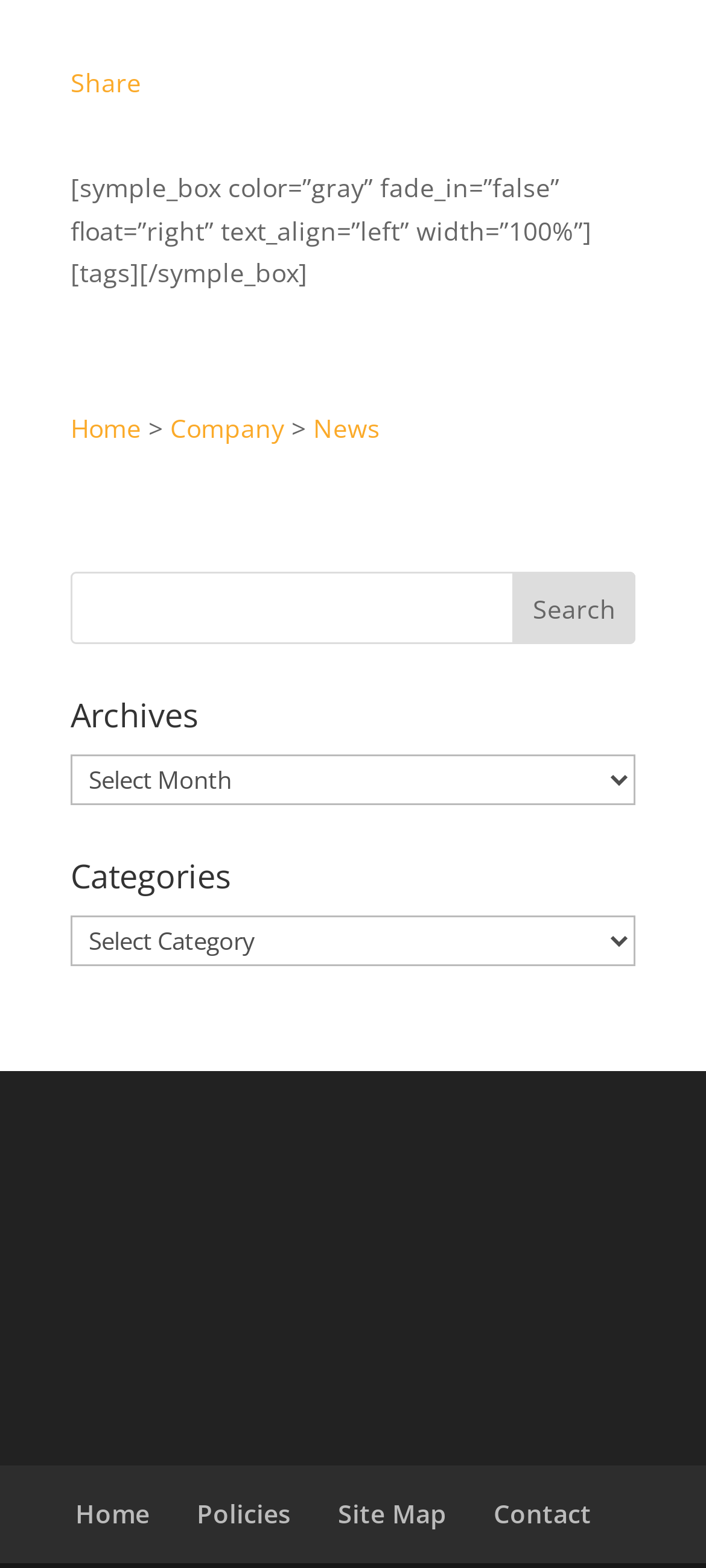What is the first menu item?
Give a single word or phrase as your answer by examining the image.

Home